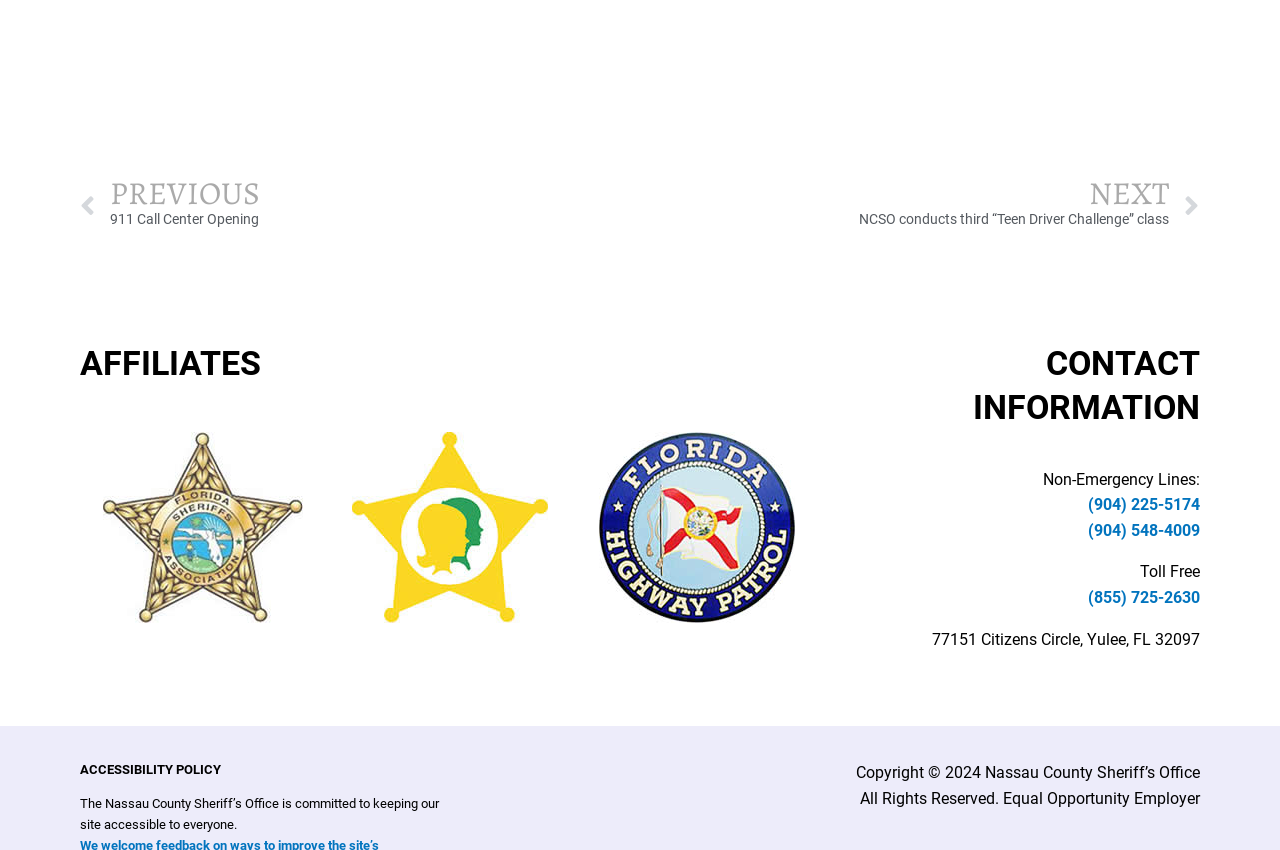Identify the bounding box coordinates of the HTML element based on this description: "PrevPrevious911 Call Center Opening".

[0.062, 0.212, 0.5, 0.274]